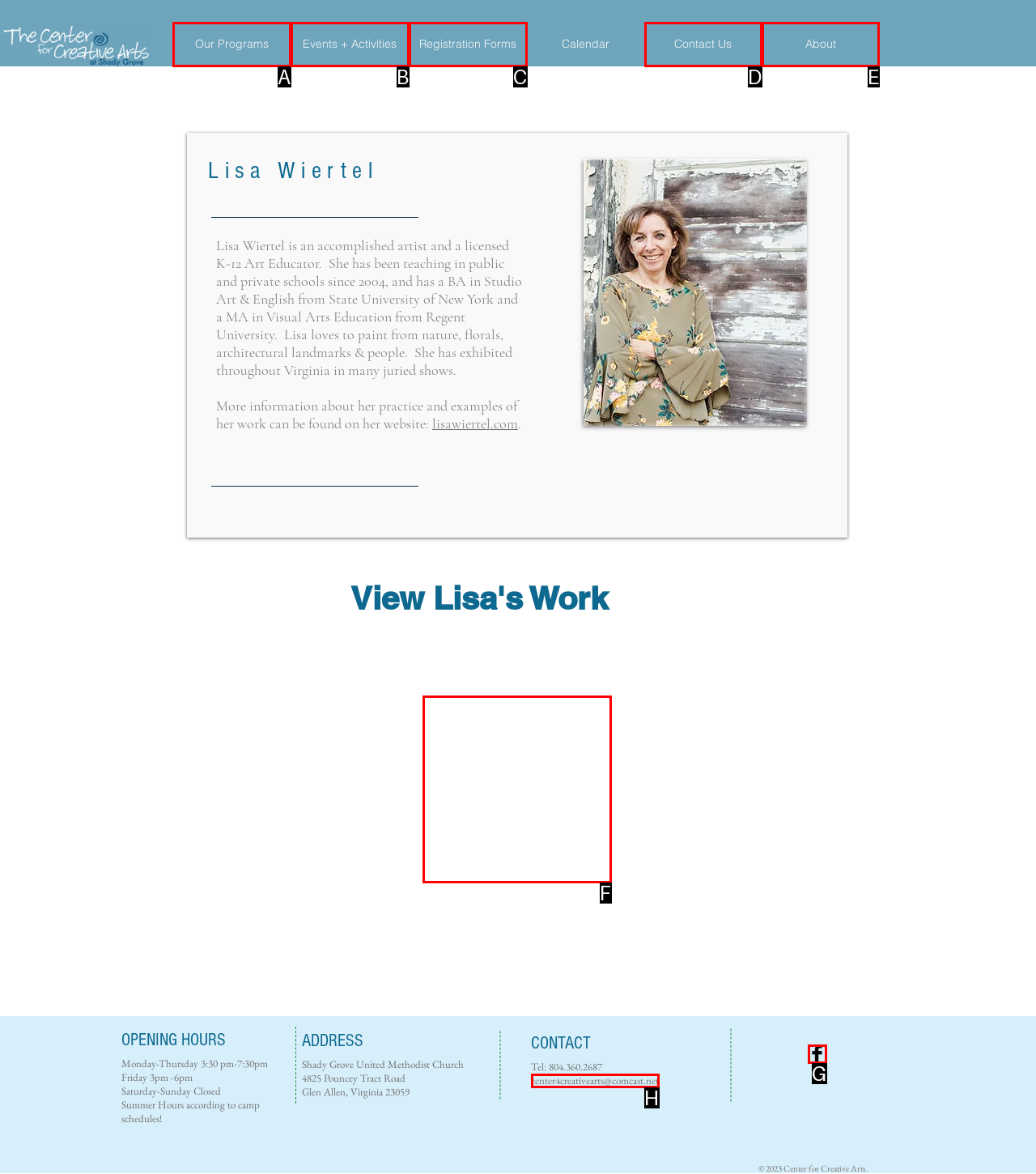Match the following description to the correct HTML element: Events + Activities Indicate your choice by providing the letter.

B